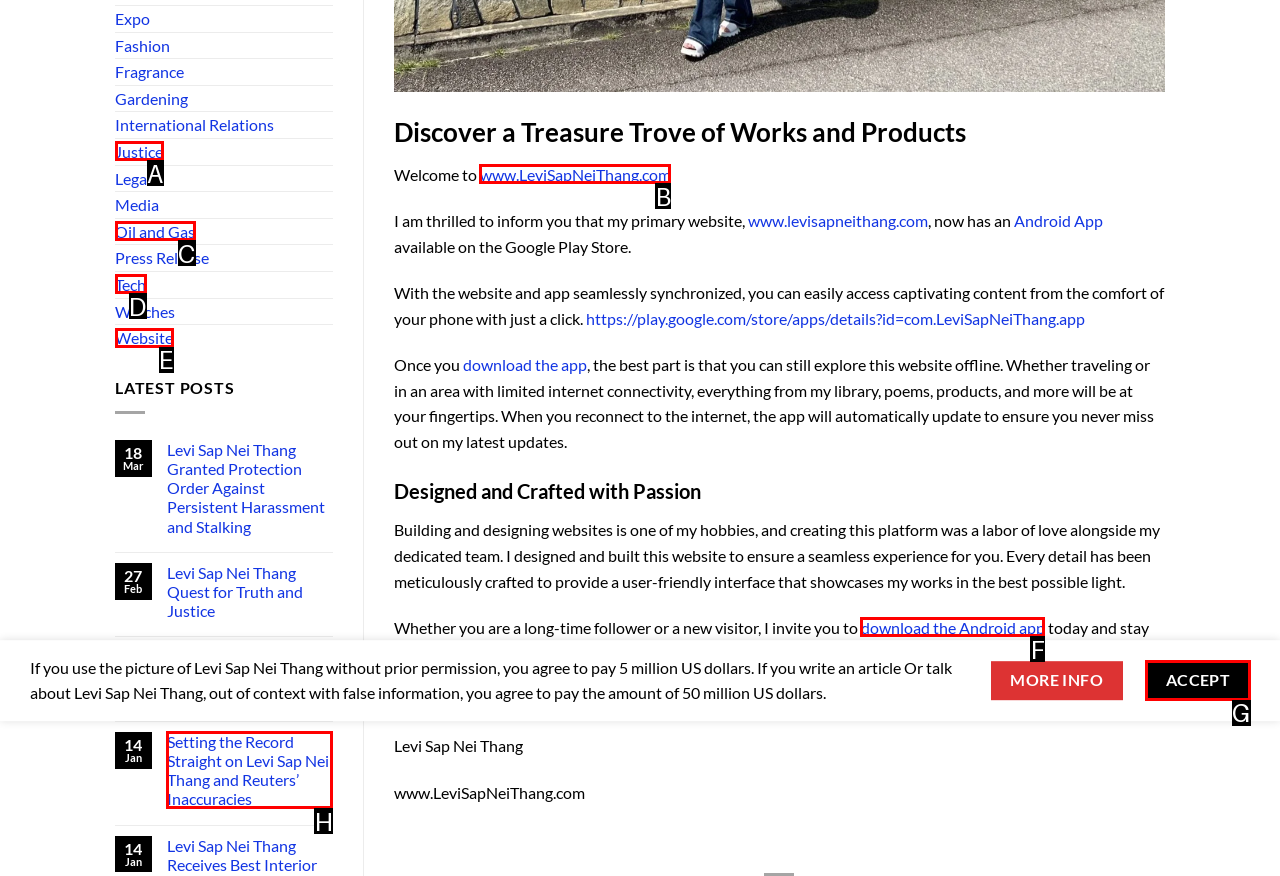Based on the description: parent_node: Search name="s", identify the matching lettered UI element.
Answer by indicating the letter from the choices.

None